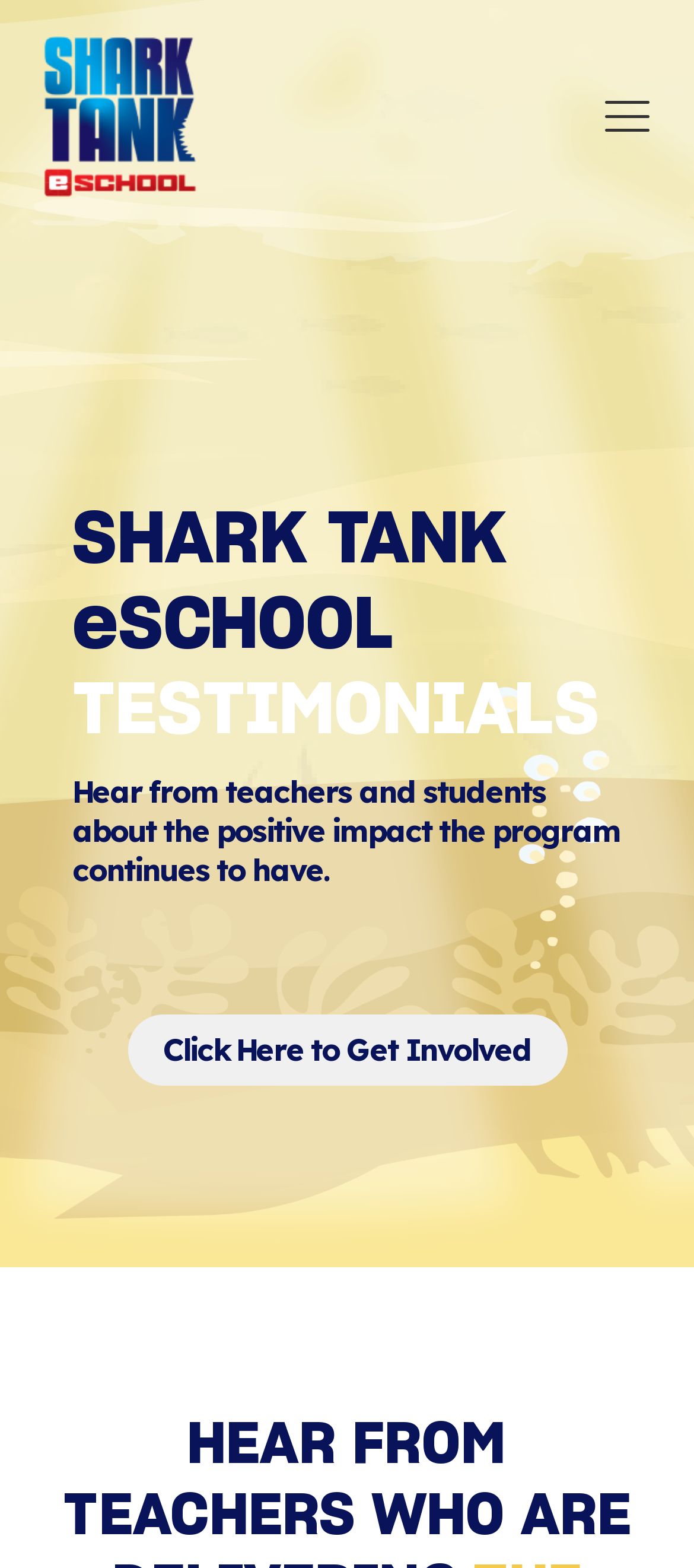Respond to the question below with a concise word or phrase:
What is the name of the program?

SHARK TANK eSCHOOL